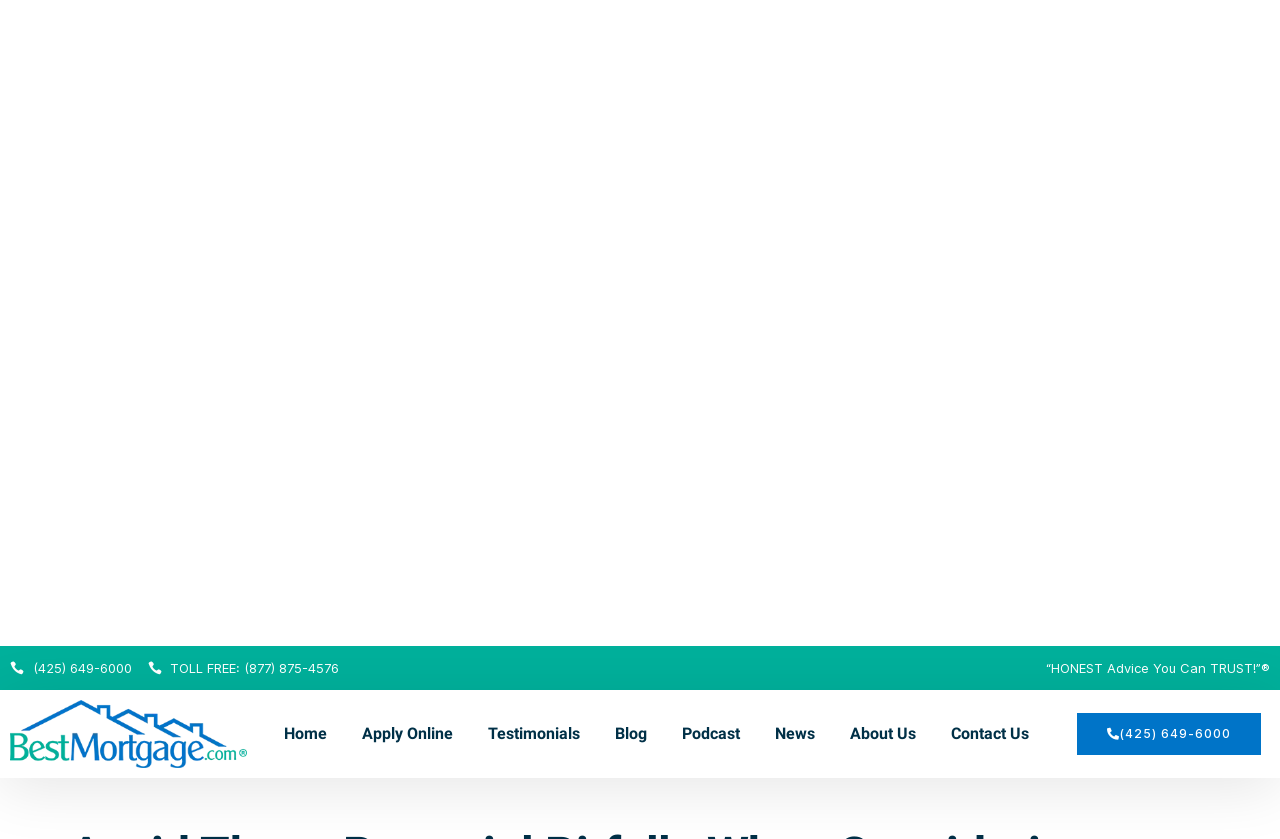Generate a thorough caption that explains the contents of the webpage.

The webpage appears to be a financial services website, specifically focused on reverse mortgages in Seattle. At the top of the page, there is a large image that spans the entire width of the page, taking up about 76% of the screen height. 

Below the image, there are two phone numbers displayed prominently, "(425) 649-6000" and "TOLL FREE: (877) 875-4576", which are likely contact numbers for the company. To the right of these phone numbers, there is a tagline "“HONEST Advice You Can TRUST!”®" in a smaller font.

Further down, there is a logo for "best Mortgage" accompanied by an image, which is positioned near the top-right corner of the page. Below the logo, there is a navigation menu with 8 links: "Home", "Apply Online", "Testimonials", "Blog", "Podcast", "News", "About Us", and "Contact Us". These links are arranged horizontally and take up about 10% of the screen height.

At the very bottom of the page, there is another instance of the phone number "(425) 649-6000", which is likely a call-to-action or a reminder for visitors to contact the company.

The main content of the webpage, which is not explicitly described in the accessibility tree, is likely related to the title "5 Mistakes to Avoid When Considering a Reverse Mortgage" and provides guidance on navigating the process of taking out a reverse mortgage in Seattle.